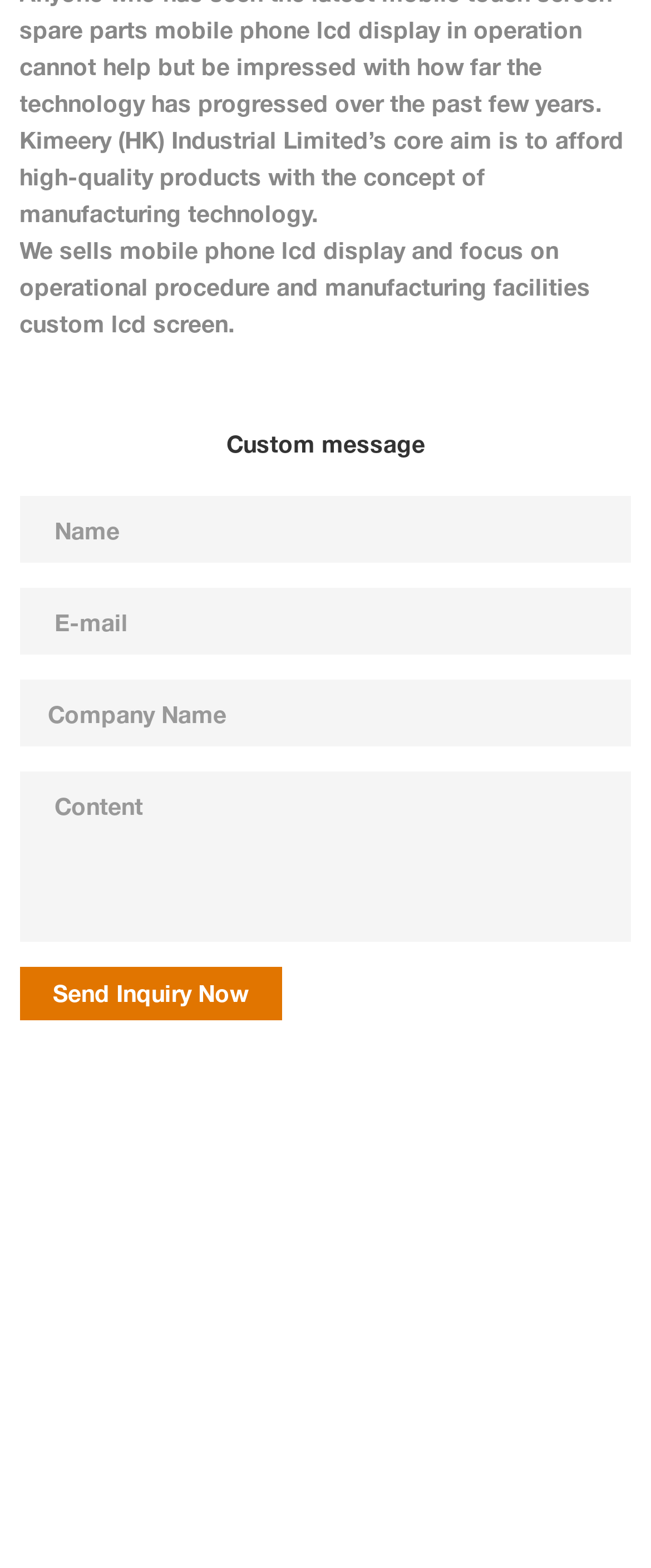Given the description of the UI element: "Send Inquiry Now", predict the bounding box coordinates in the form of [left, top, right, bottom], with each value being a float between 0 and 1.

[0.03, 0.617, 0.432, 0.651]